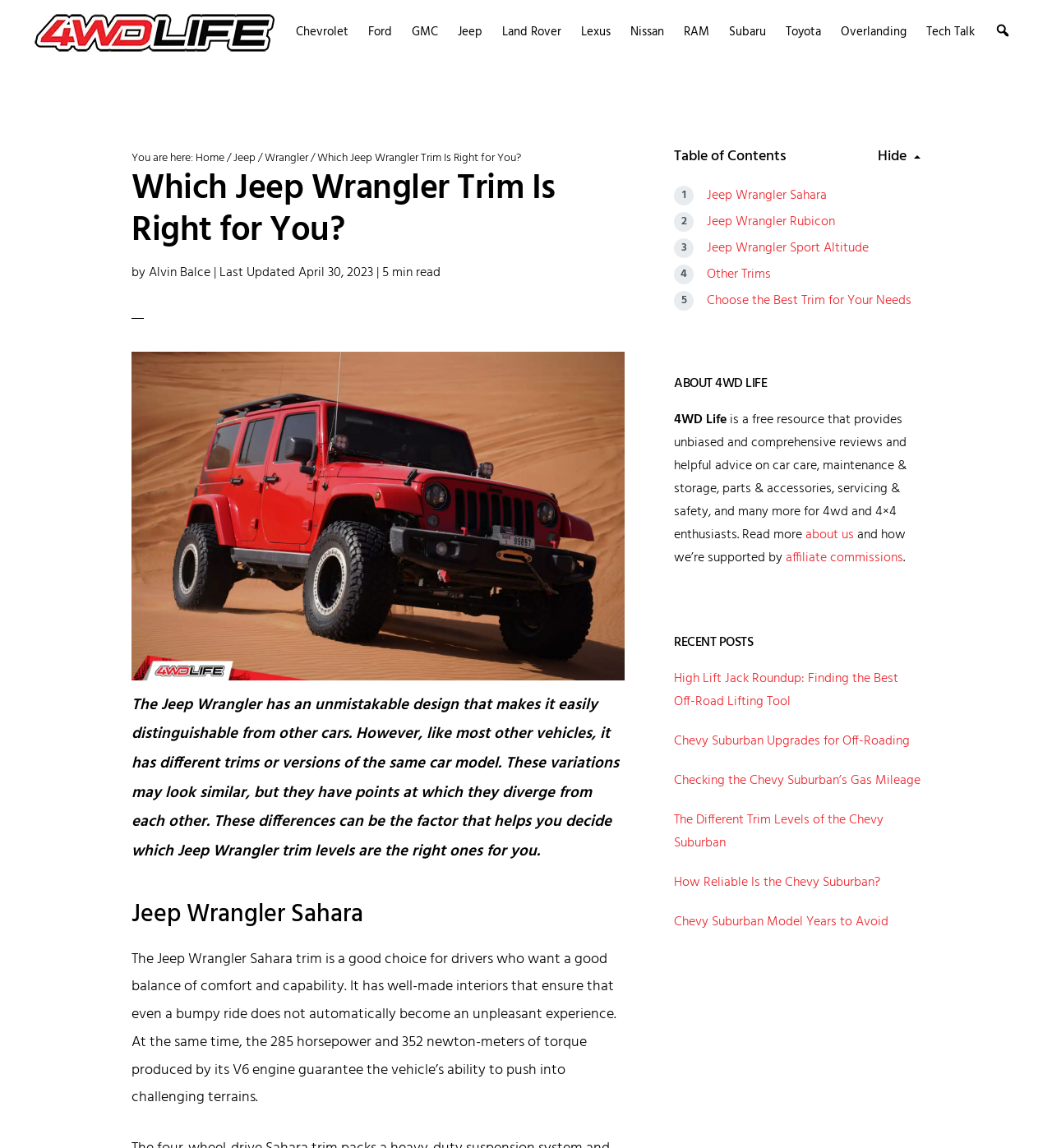Please determine the heading text of this webpage.

Which Jeep Wrangler Trim Is Right for You?